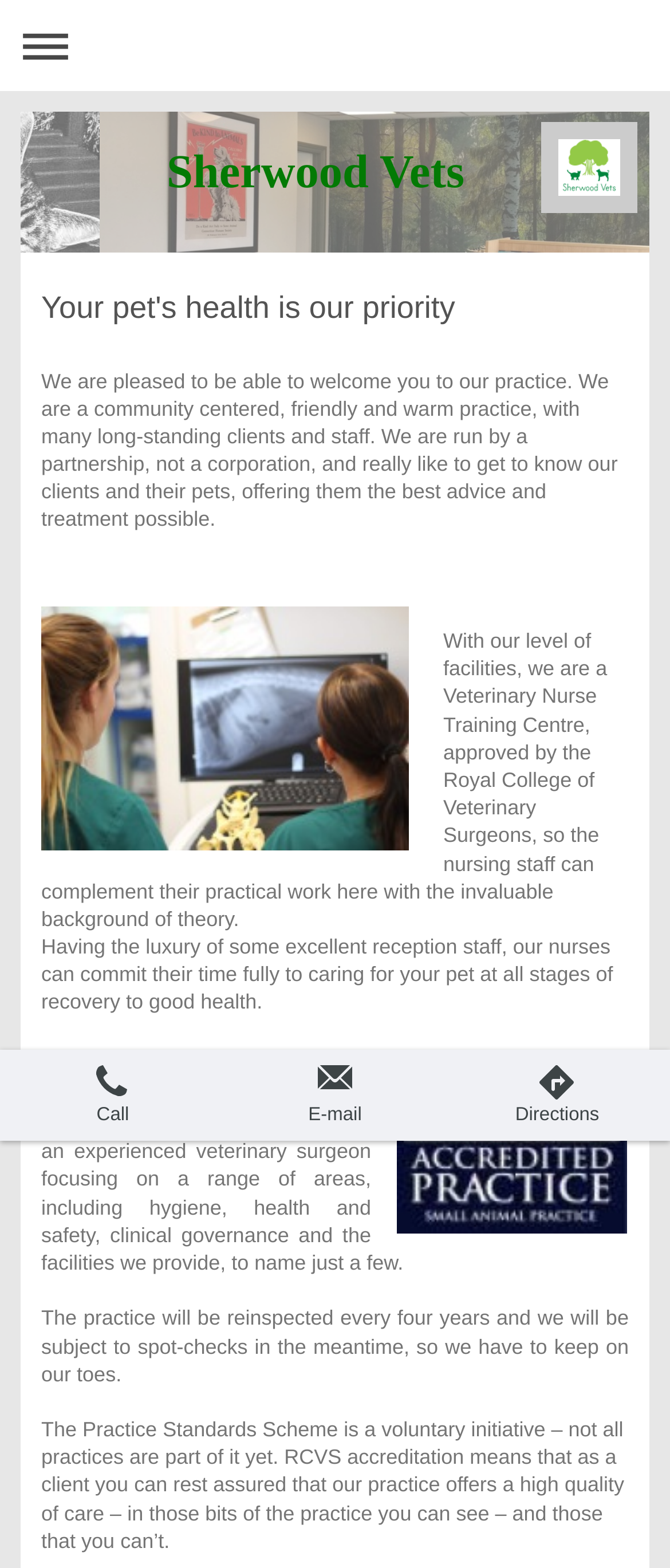Can you locate the main headline on this webpage and provide its text content?

Your pet's health is our priority